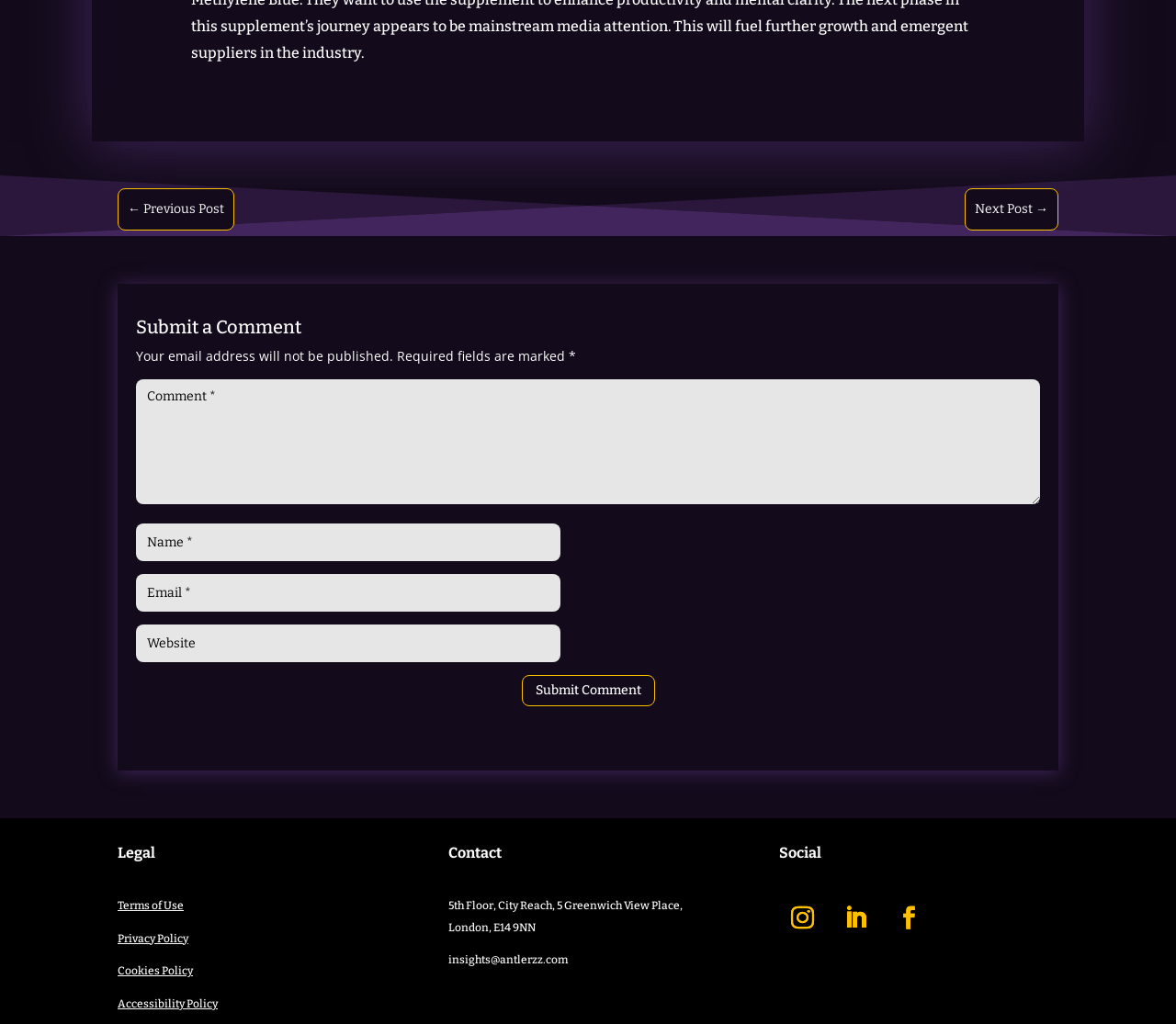Determine the bounding box coordinates for the area you should click to complete the following instruction: "Contact via email".

[0.381, 0.931, 0.483, 0.944]